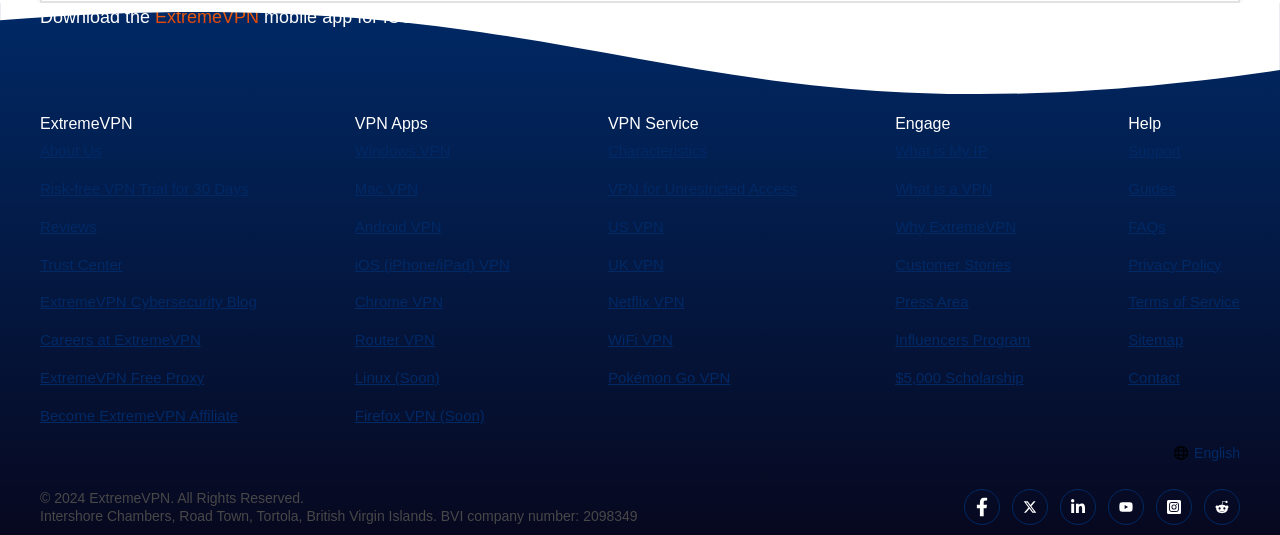Please reply to the following question using a single word or phrase: 
How many languages are available on the webpage?

1